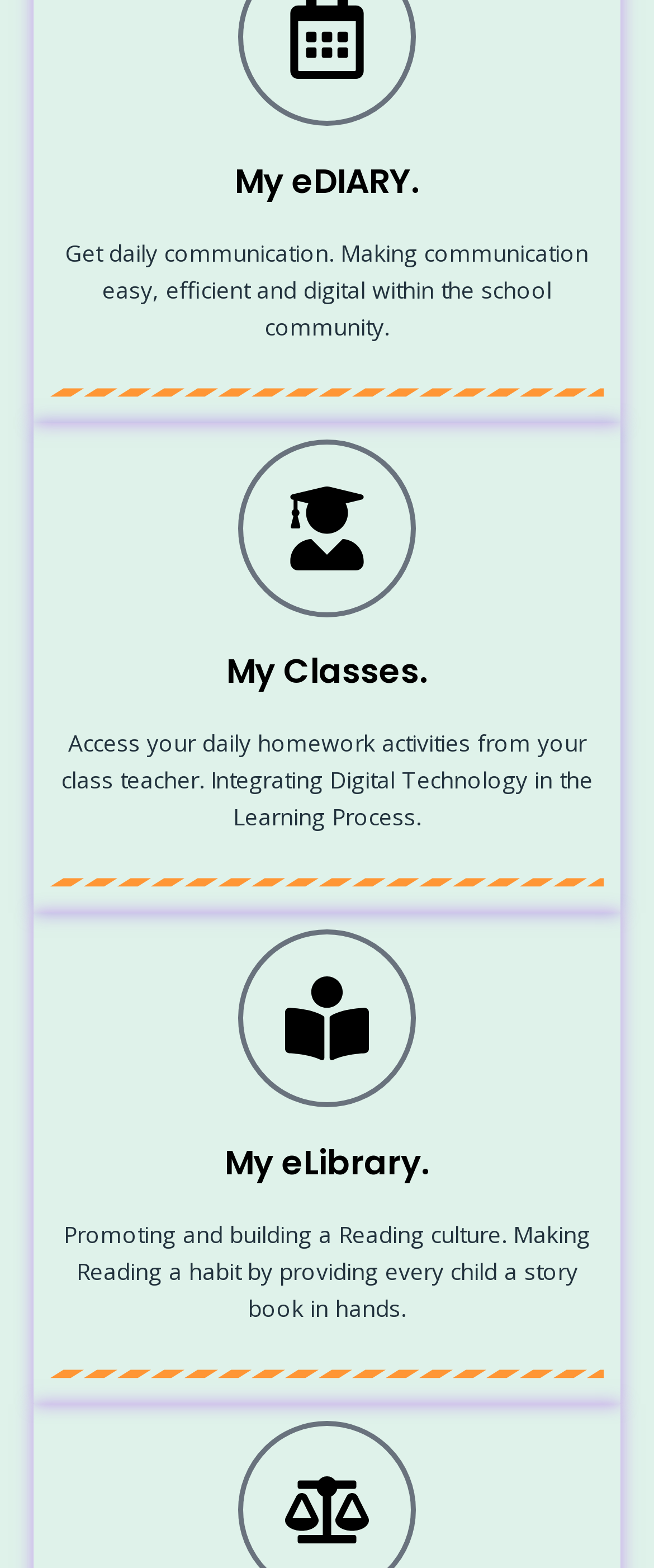What is the theme of the webpage?
Answer with a single word or phrase, using the screenshot for reference.

Education